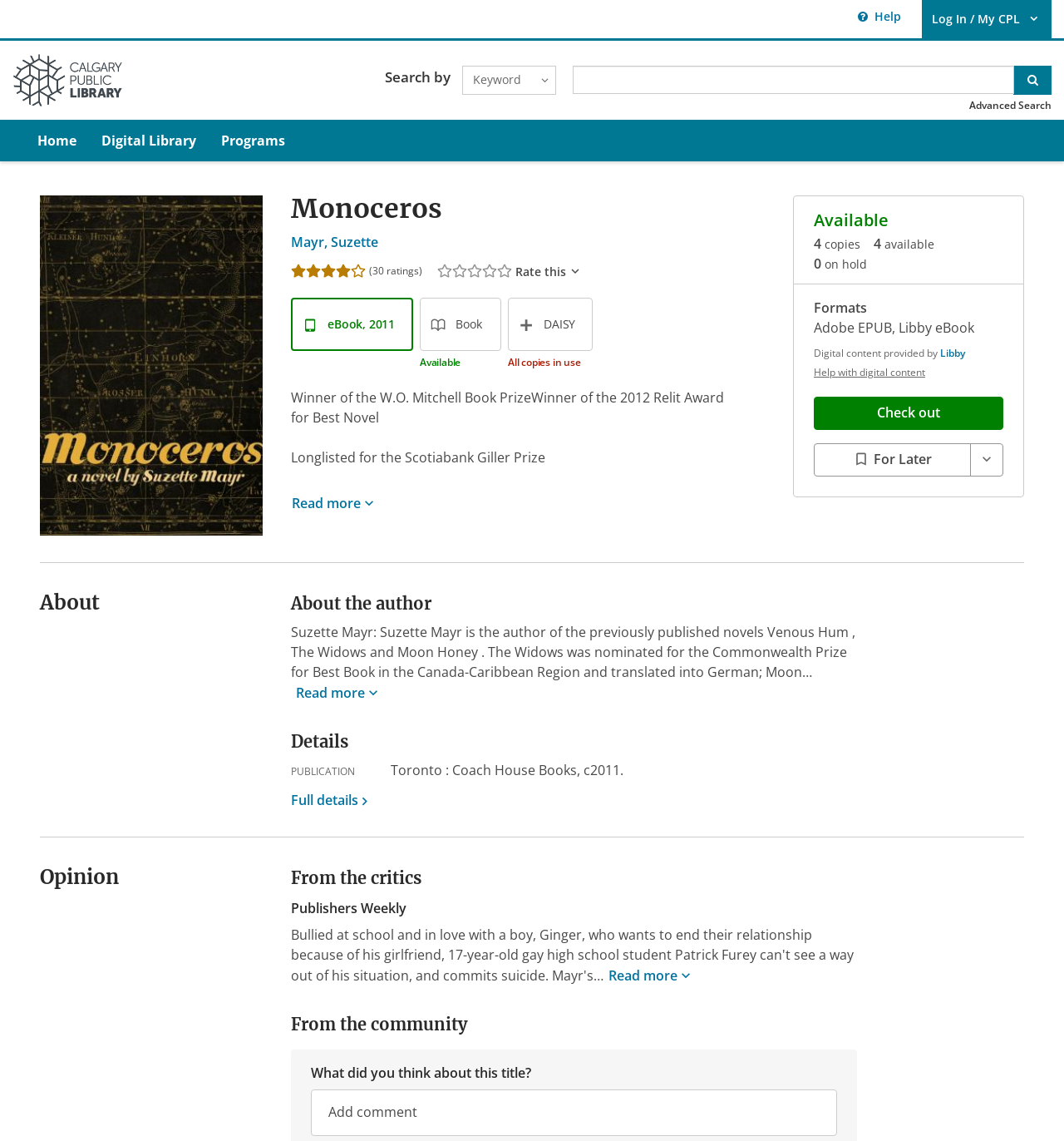Determine the bounding box coordinates of the clickable region to follow the instruction: "Add a comment about this title".

[0.292, 0.955, 0.786, 0.995]